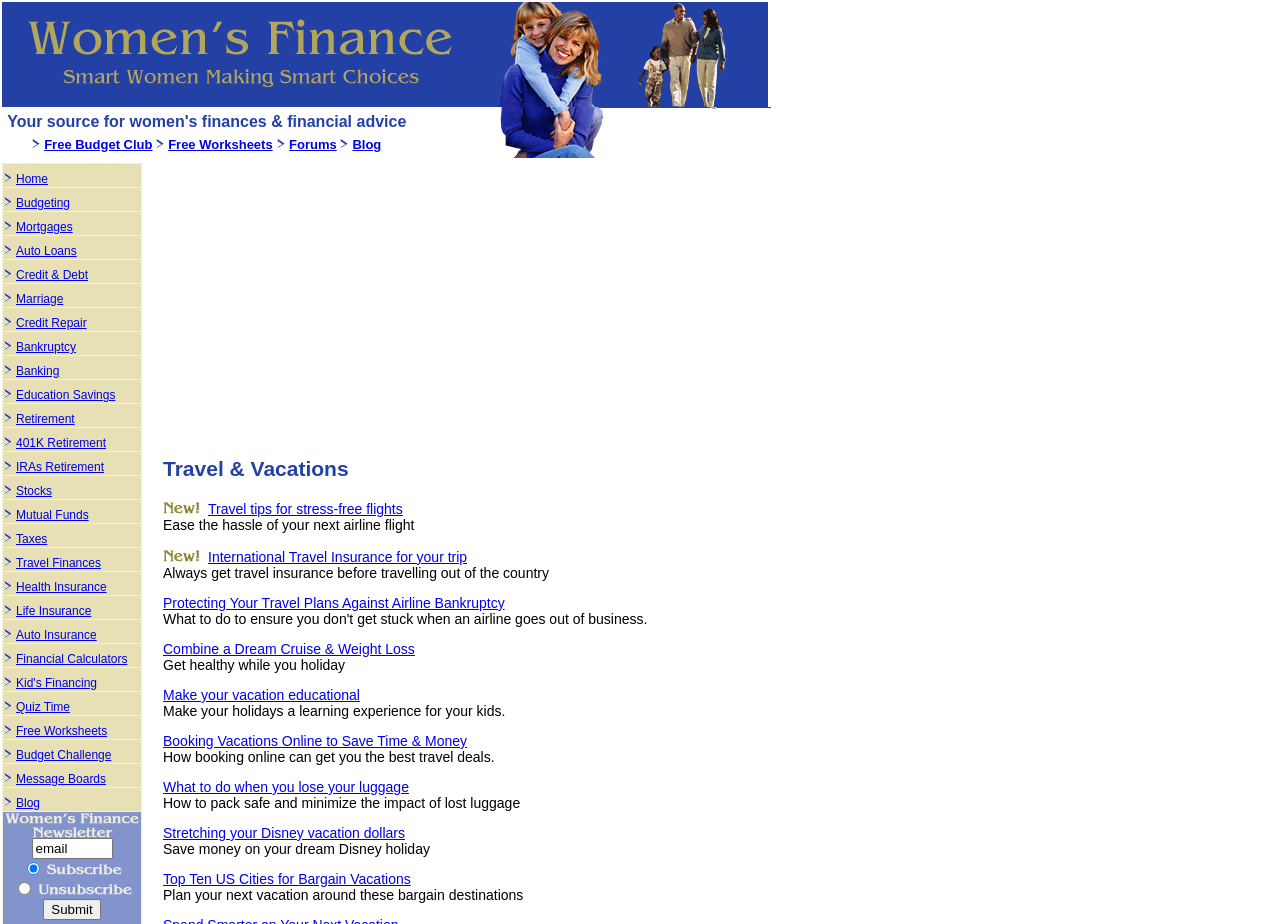Using the element description: "OFF THE TOP", determine the bounding box coordinates. The coordinates should be in the format [left, top, right, bottom], with values between 0 and 1.

None